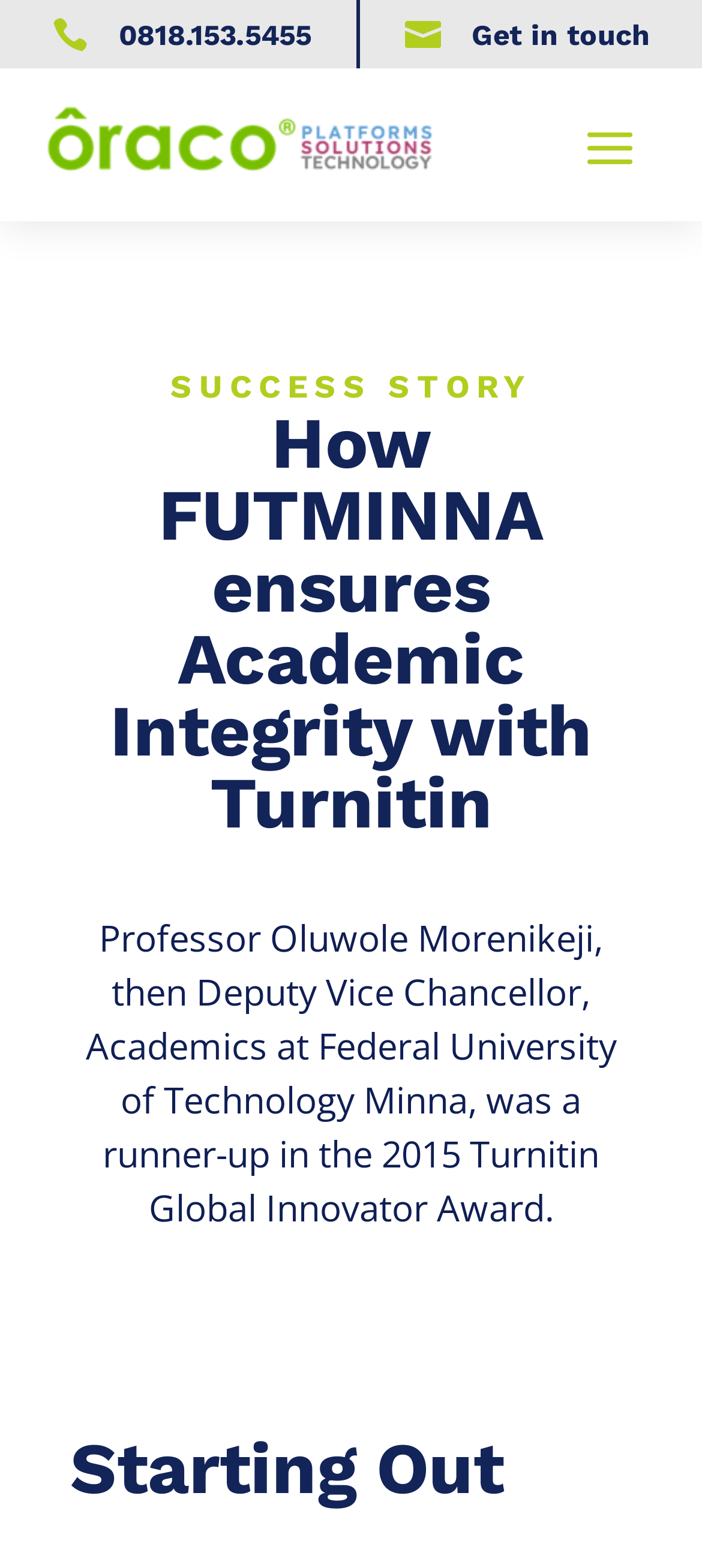What is the name of the university mentioned on the webpage?
Using the information from the image, give a concise answer in one word or a short phrase.

Federal University of Technology Minna